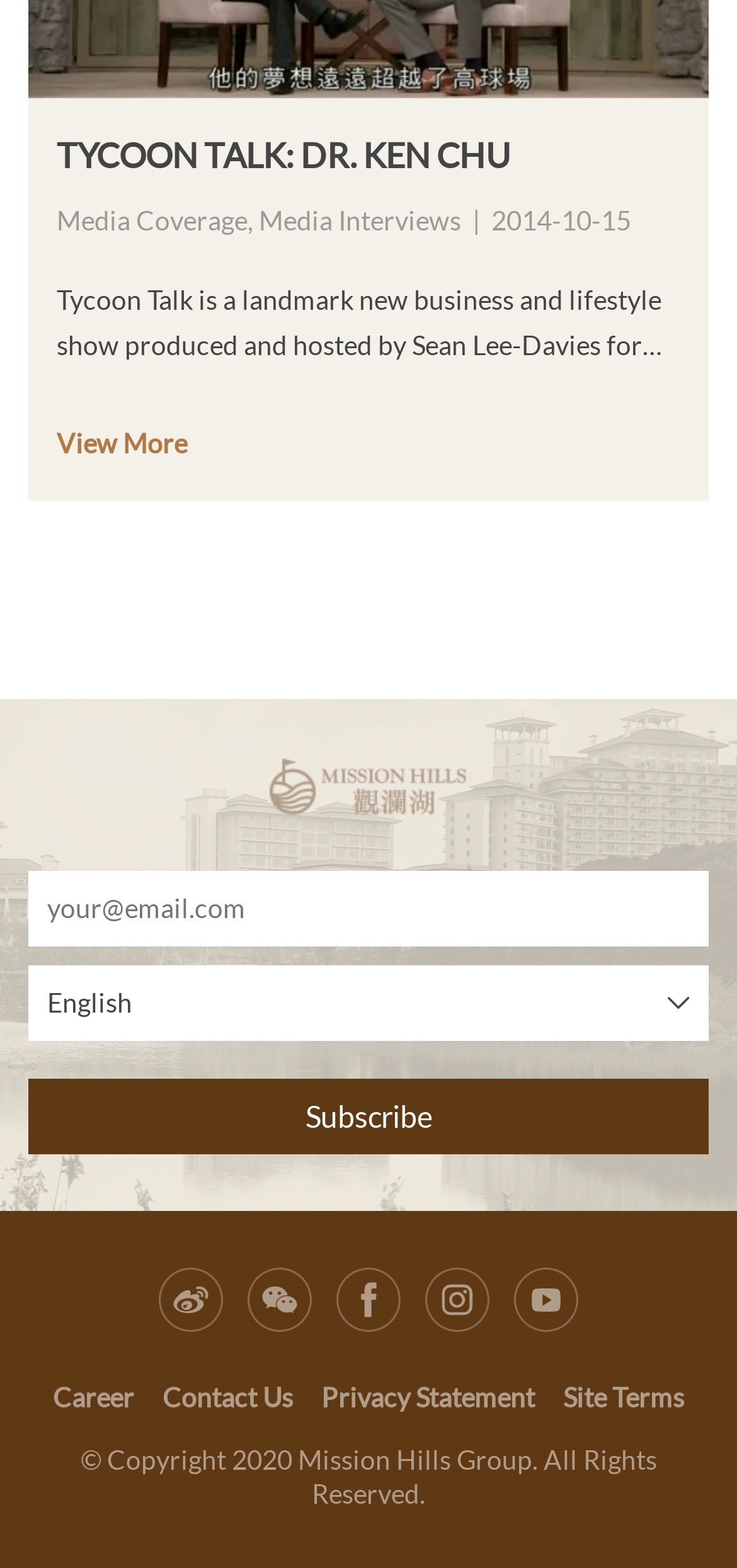Identify the bounding box coordinates of the section to be clicked to complete the task described by the following instruction: "Read about spiritual meaning of the name Ursula". The coordinates should be four float numbers between 0 and 1, formatted as [left, top, right, bottom].

None